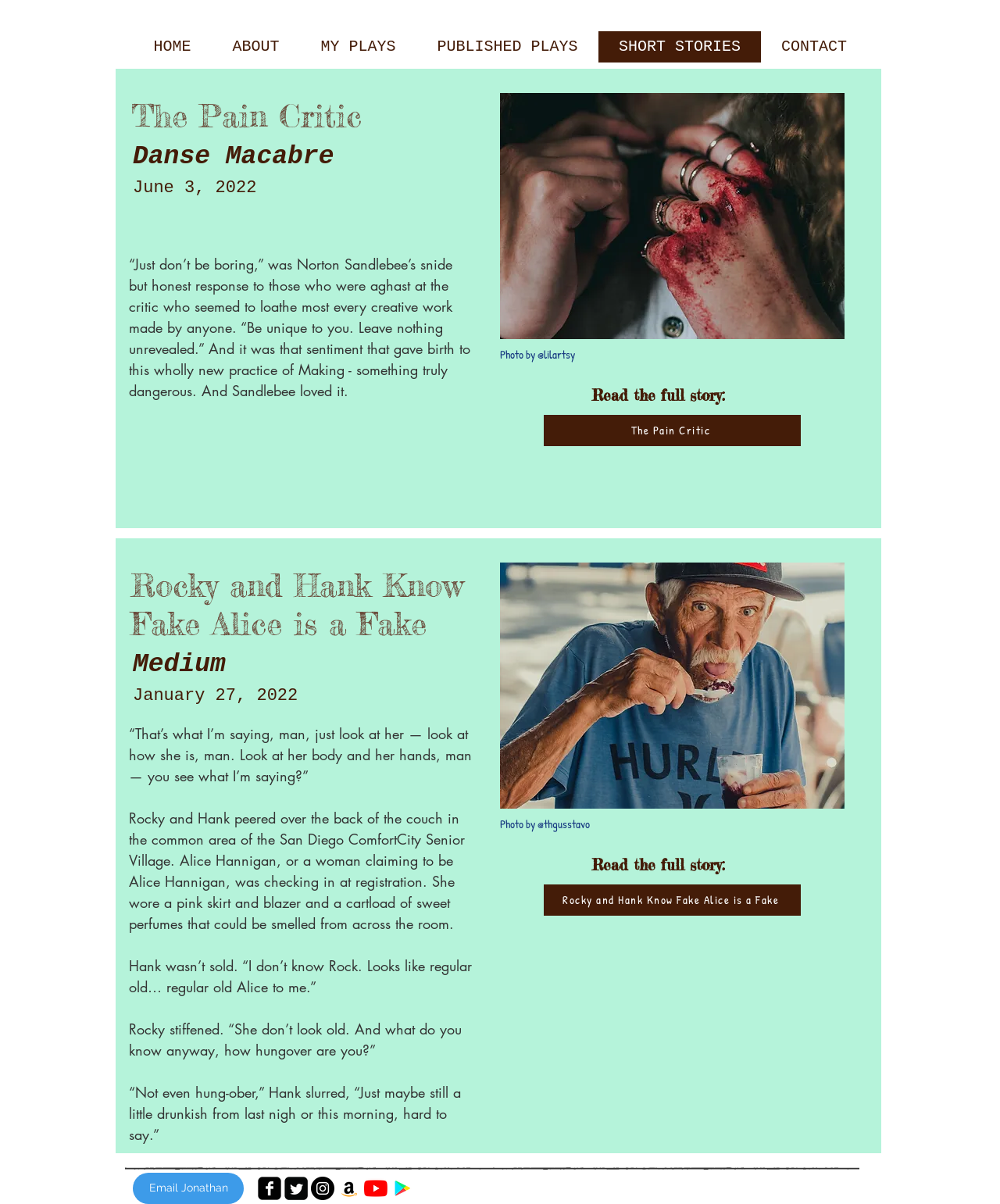Identify the title of the webpage and provide its text content.

The Pain Critic